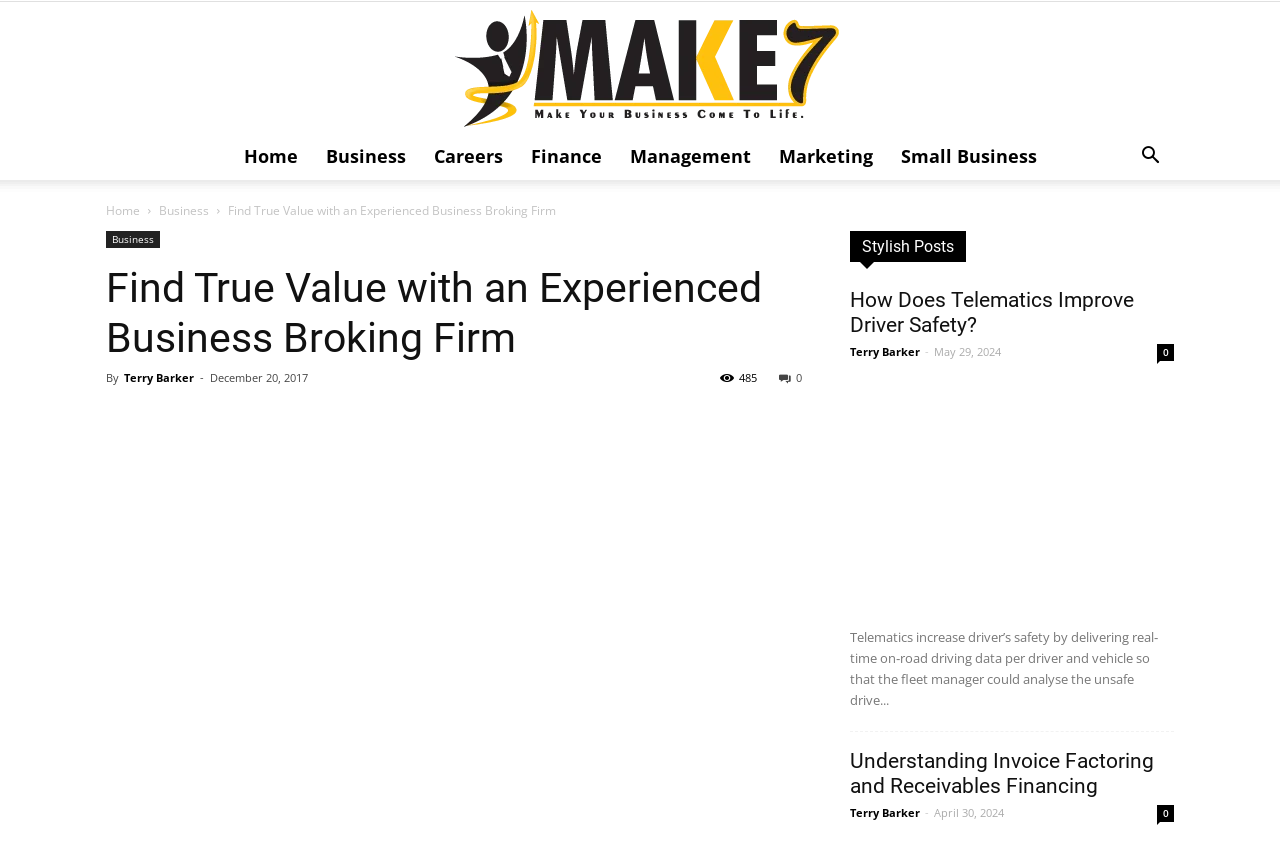Identify the bounding box for the element characterized by the following description: "Small Business".

[0.596, 0.761, 0.724, 0.818]